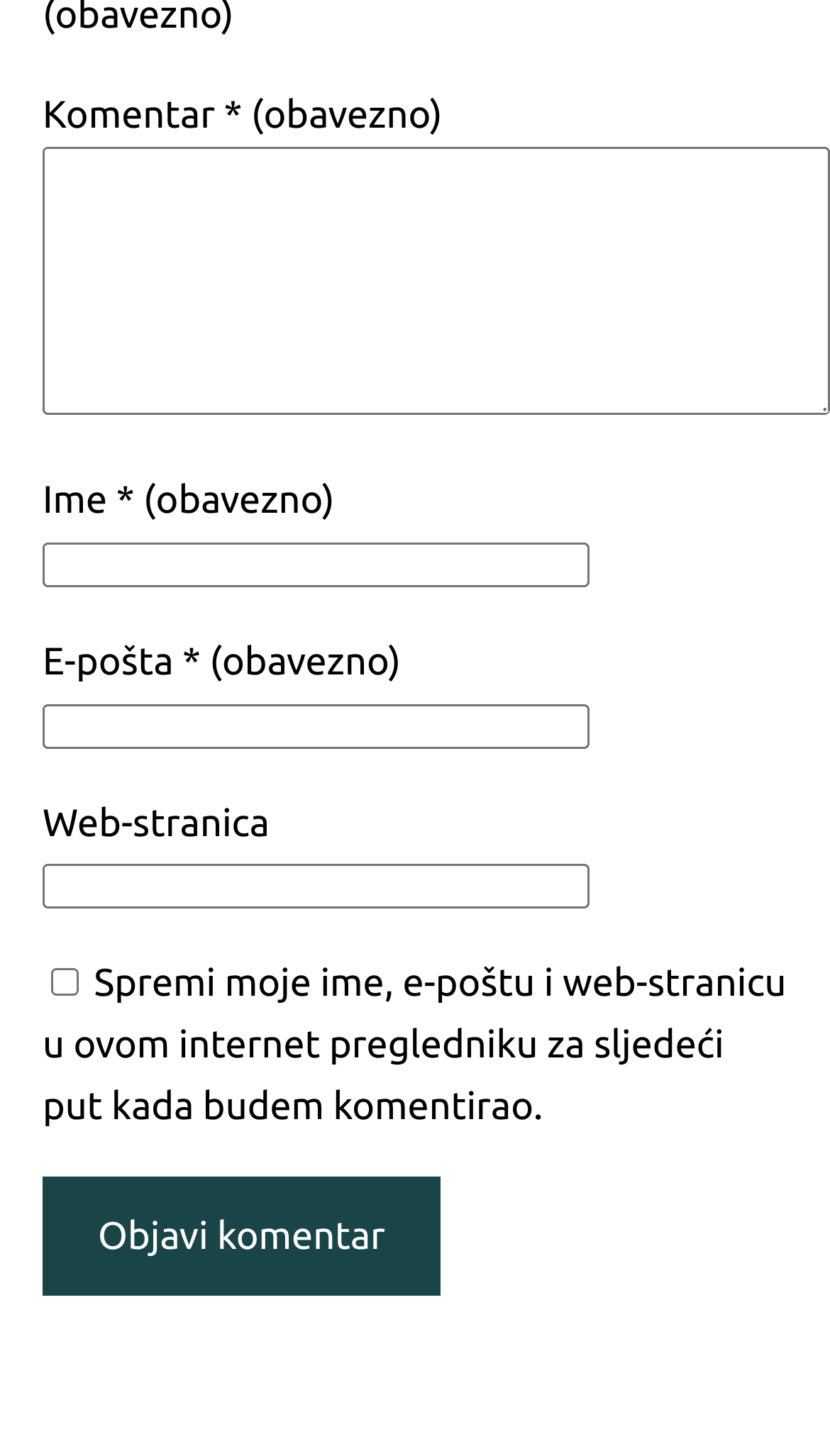Identify the bounding box for the described UI element: "parent_node: Web-stranica name="url"".

[0.051, 0.594, 0.71, 0.625]